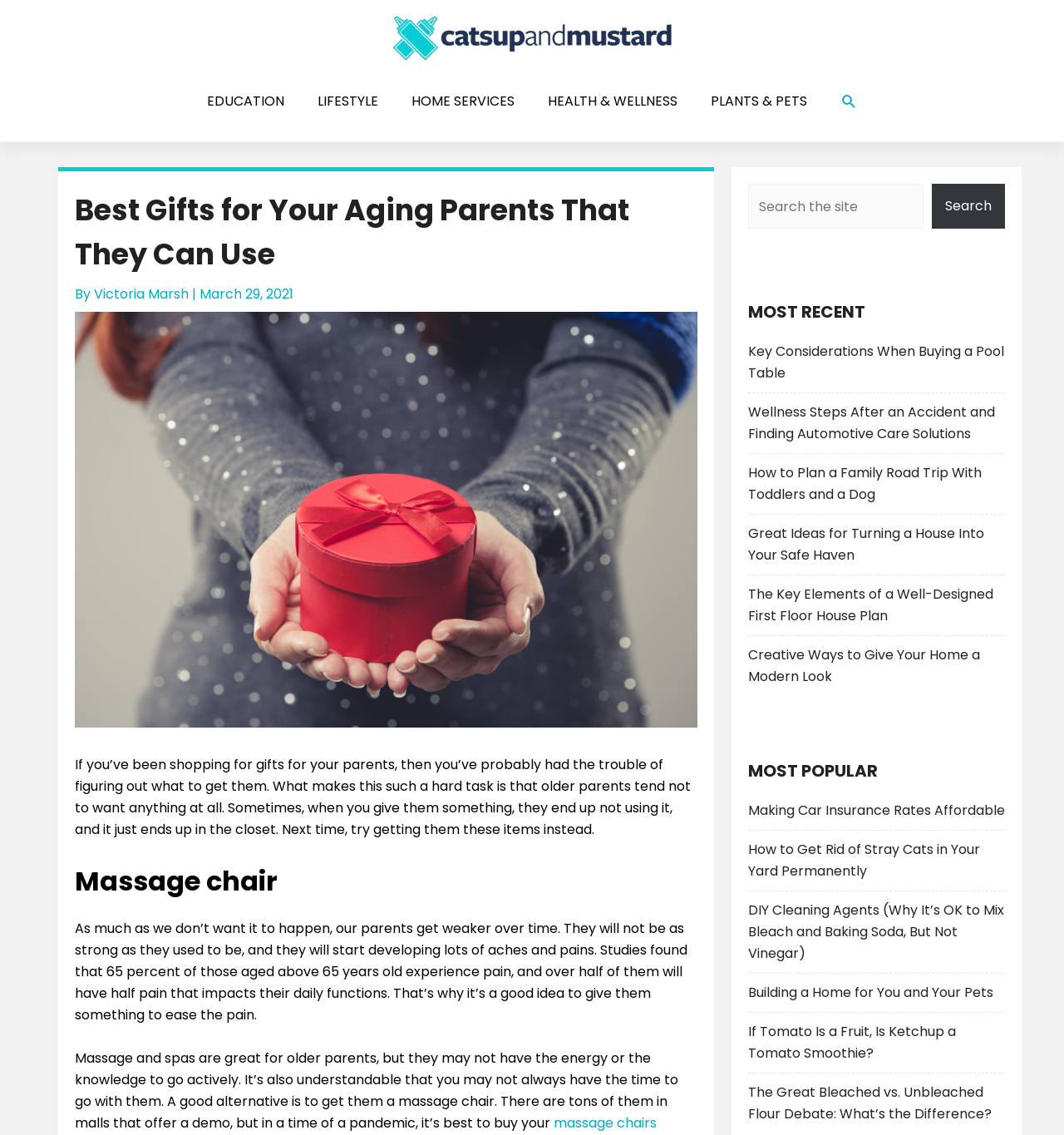Determine the bounding box coordinates of the clickable area required to perform the following instruction: "Click on the 'EDUCATION' link". The coordinates should be represented as four float numbers between 0 and 1: [left, top, right, bottom].

[0.179, 0.066, 0.282, 0.113]